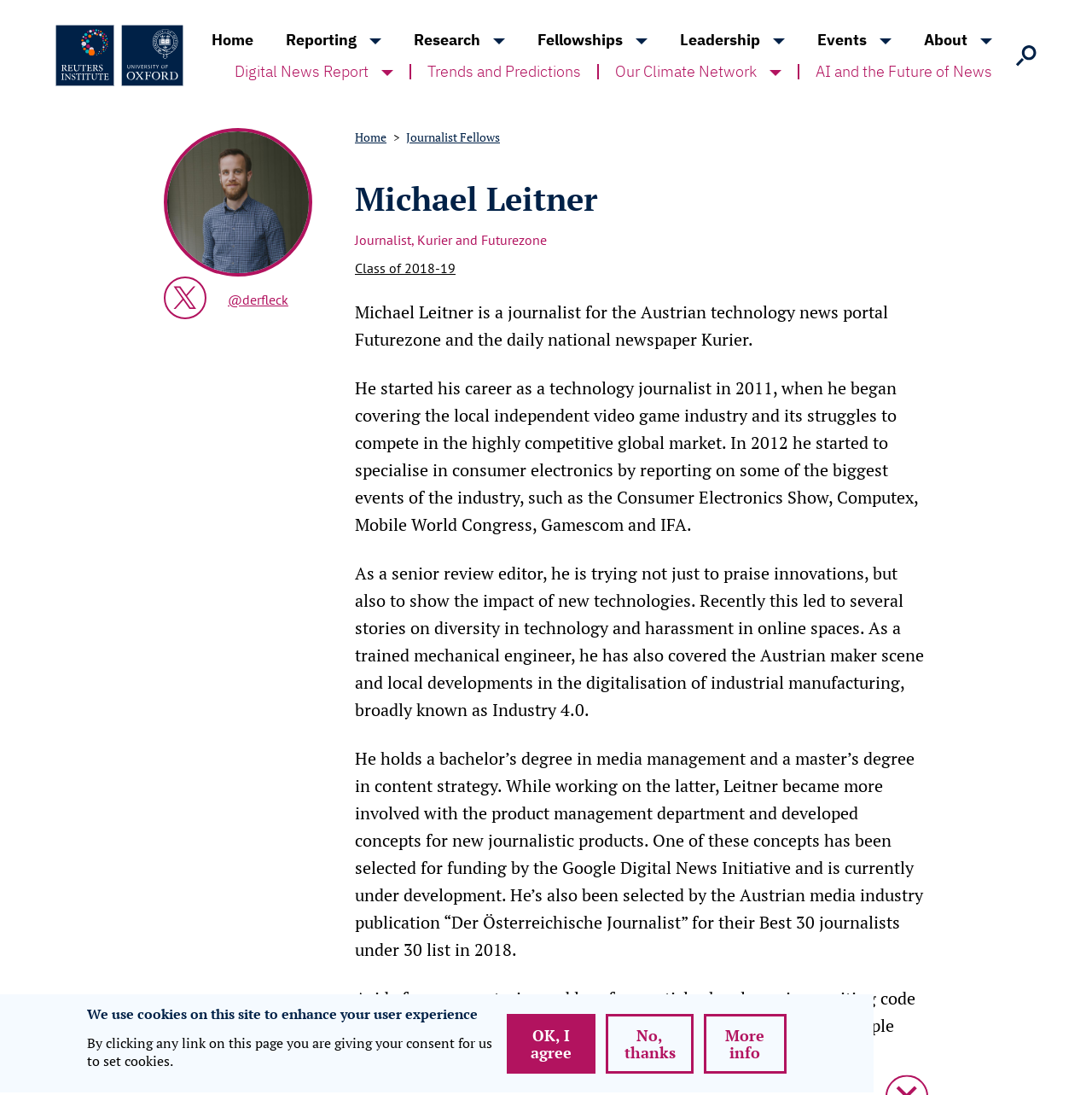Determine the bounding box coordinates of the target area to click to execute the following instruction: "Click on the Reuters Logo."

[0.075, 0.031, 0.157, 0.071]